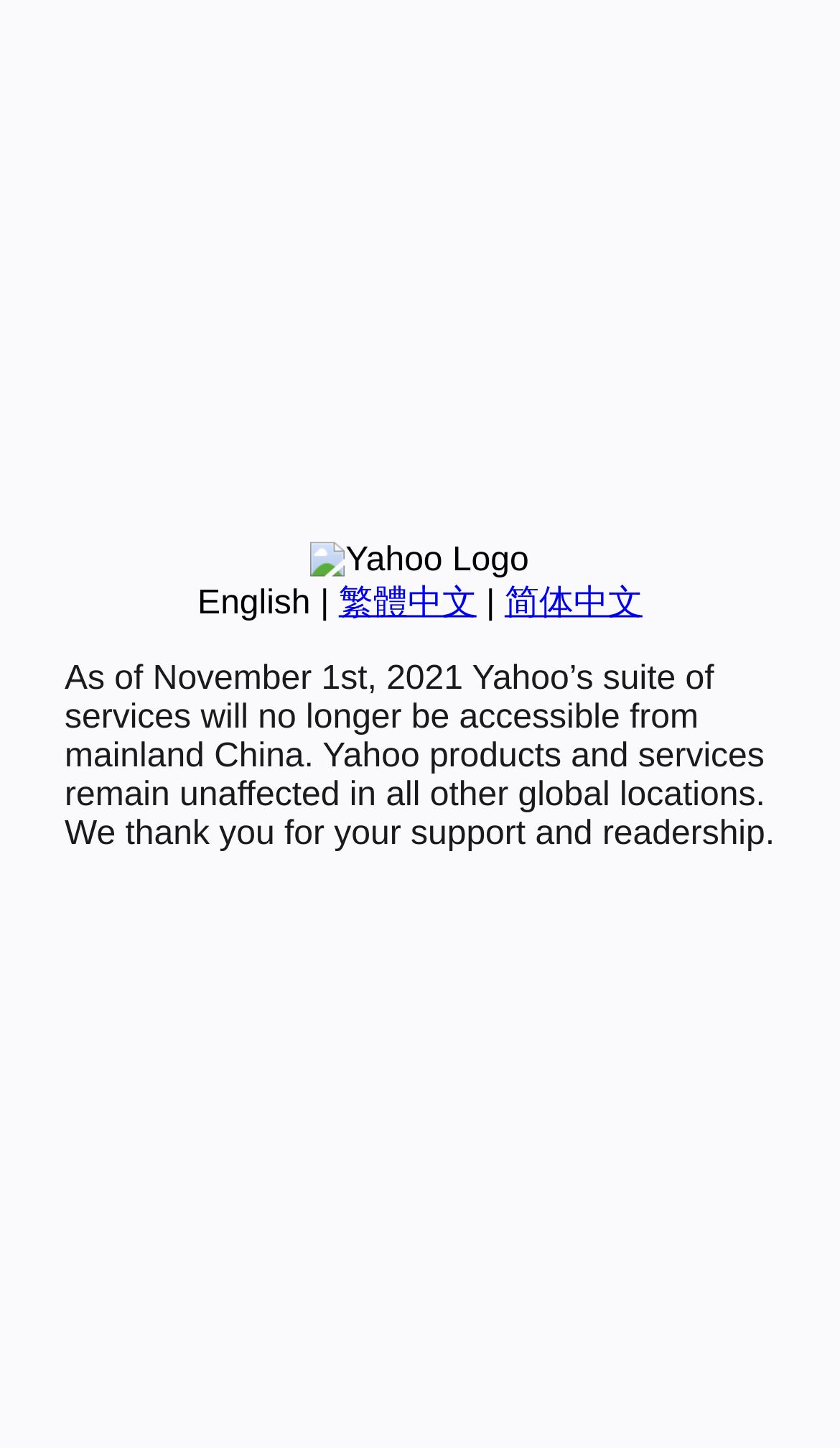Please provide the bounding box coordinates for the UI element as described: "简体中文". The coordinates must be four floats between 0 and 1, represented as [left, top, right, bottom].

[0.601, 0.404, 0.765, 0.429]